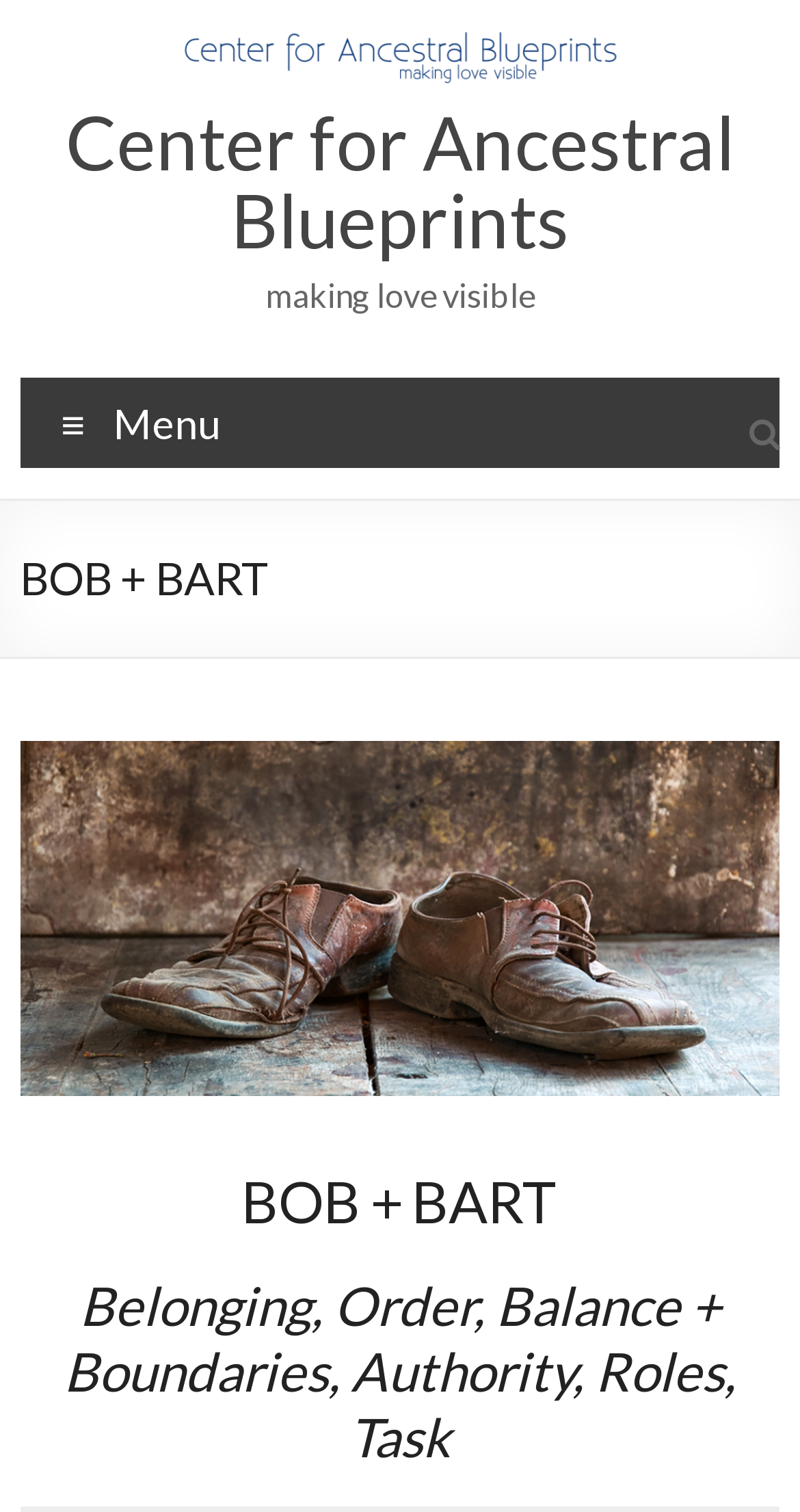What is the theme of the project?
Kindly offer a comprehensive and detailed response to the question.

The theme of the project can be inferred from the heading element 'Belonging, Order, Balance + Boundaries, Authority, Roles, Task' which suggests that the project is related to these concepts.